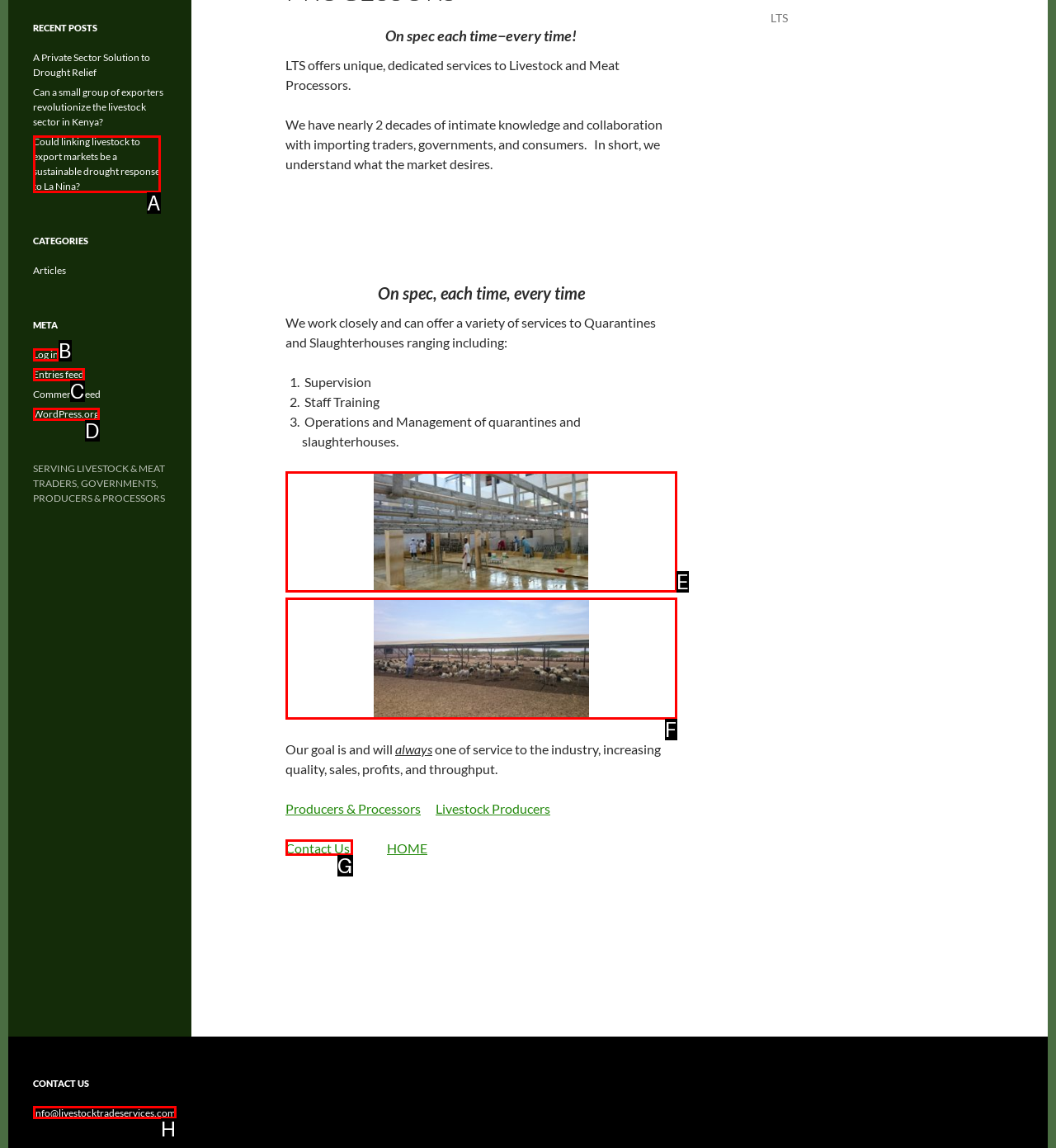Determine which HTML element corresponds to the description: Contact Us. Provide the letter of the correct option.

G